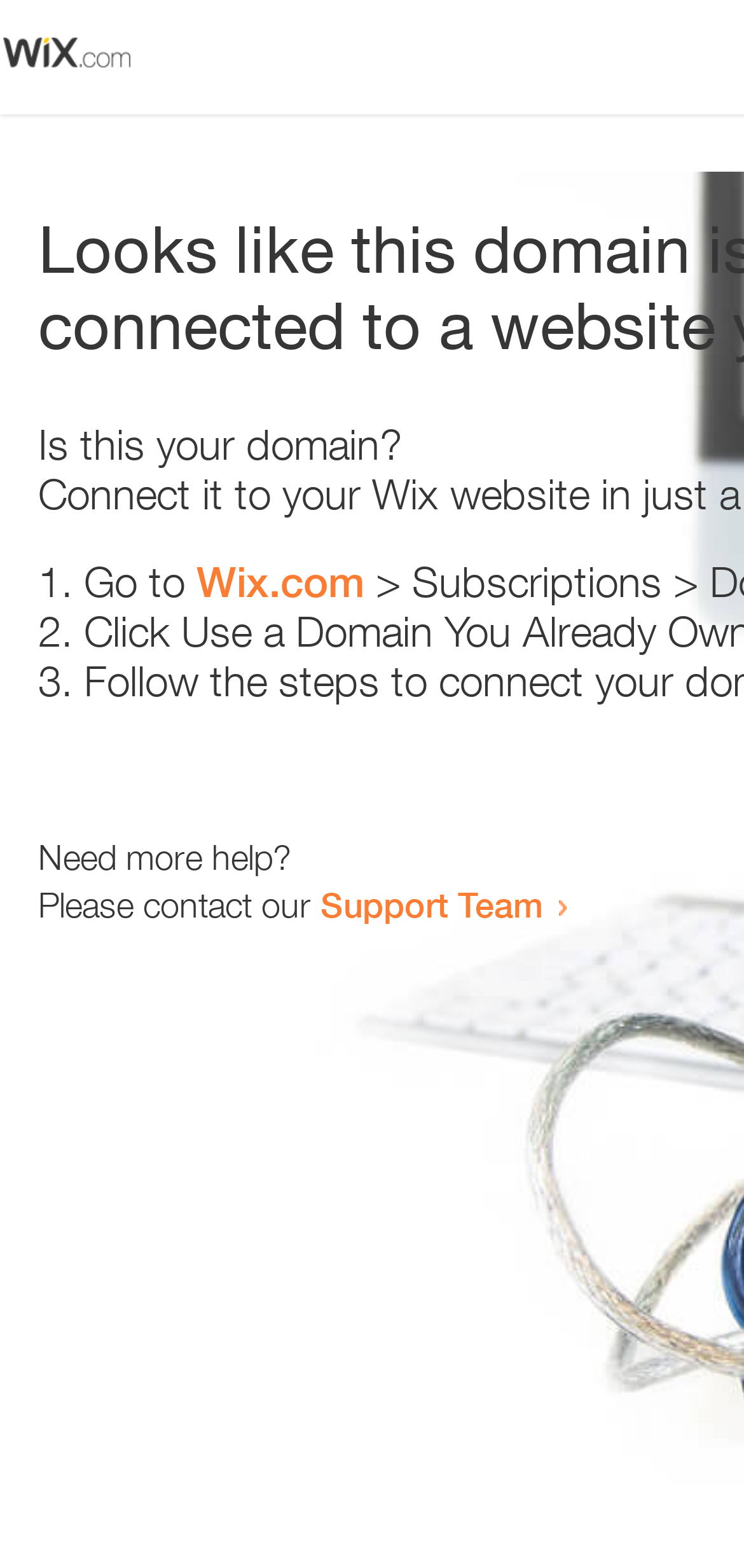Use a single word or phrase to answer the question: What is the domain being referred to?

Wix.com